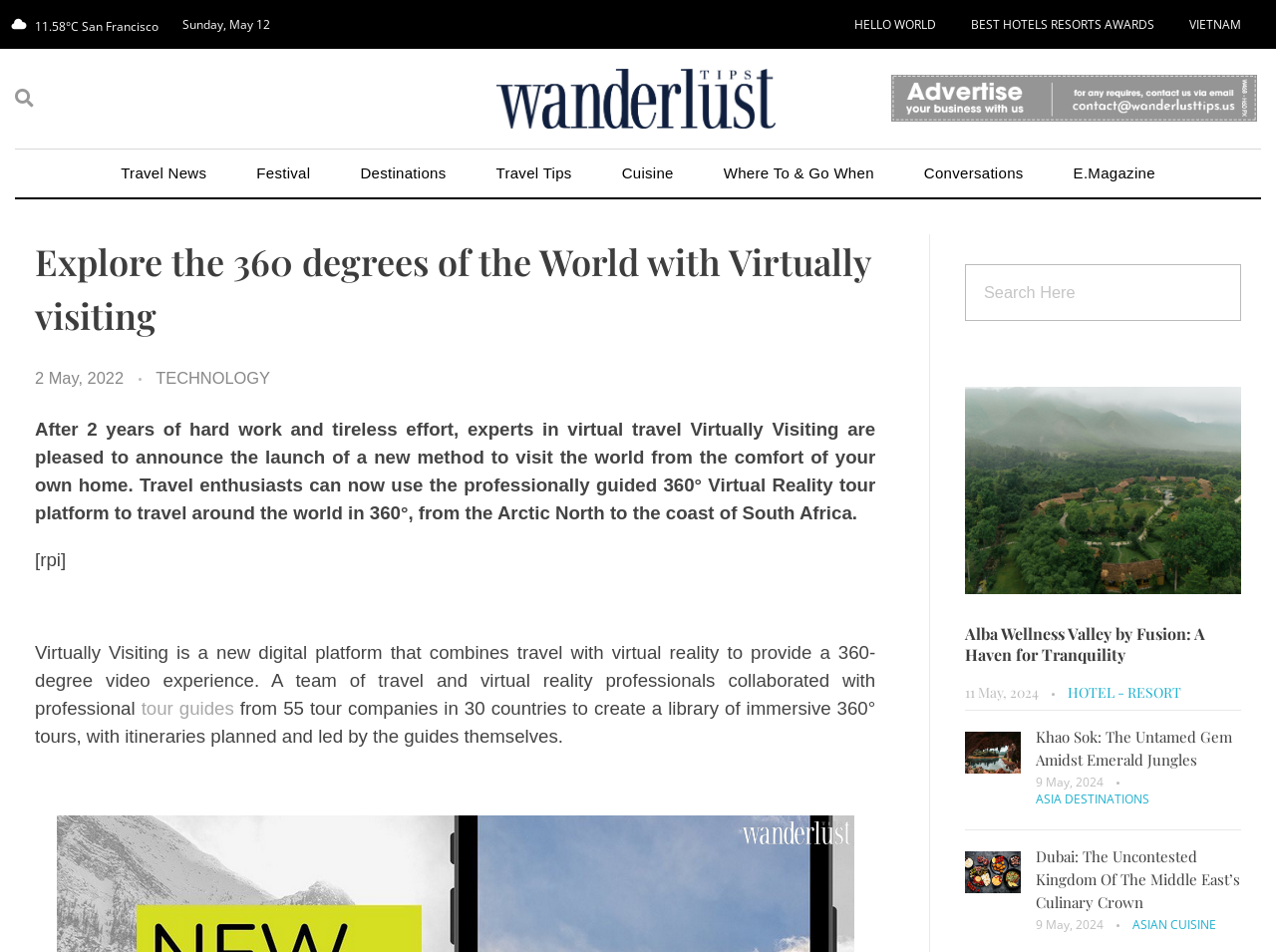What is the current temperature in San Francisco?
Answer with a single word or phrase, using the screenshot for reference.

11.58°C